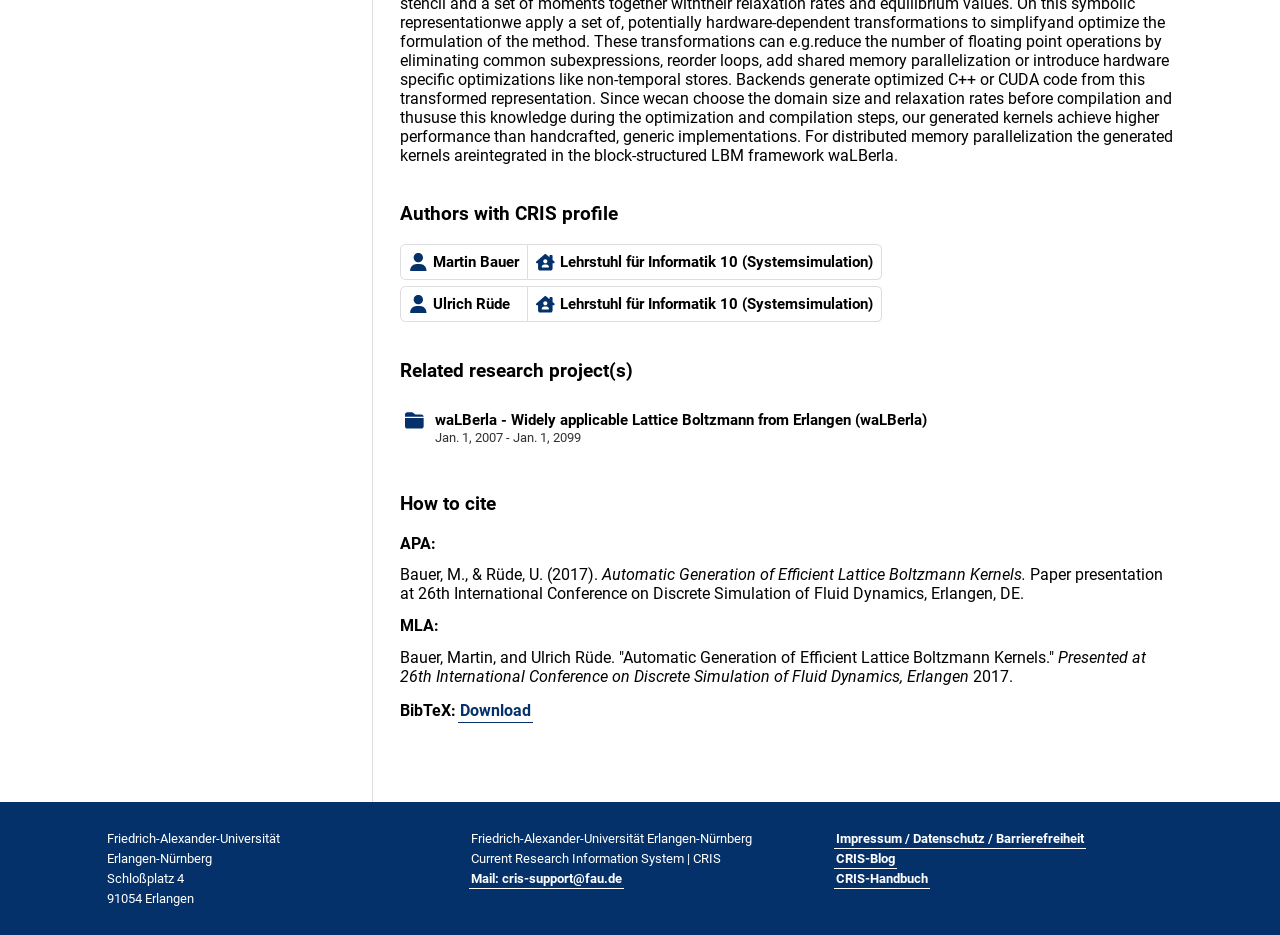Provide the bounding box coordinates for the UI element that is described as: "Impressum / Datenschutz / Barrierefreiheit".

[0.651, 0.886, 0.848, 0.908]